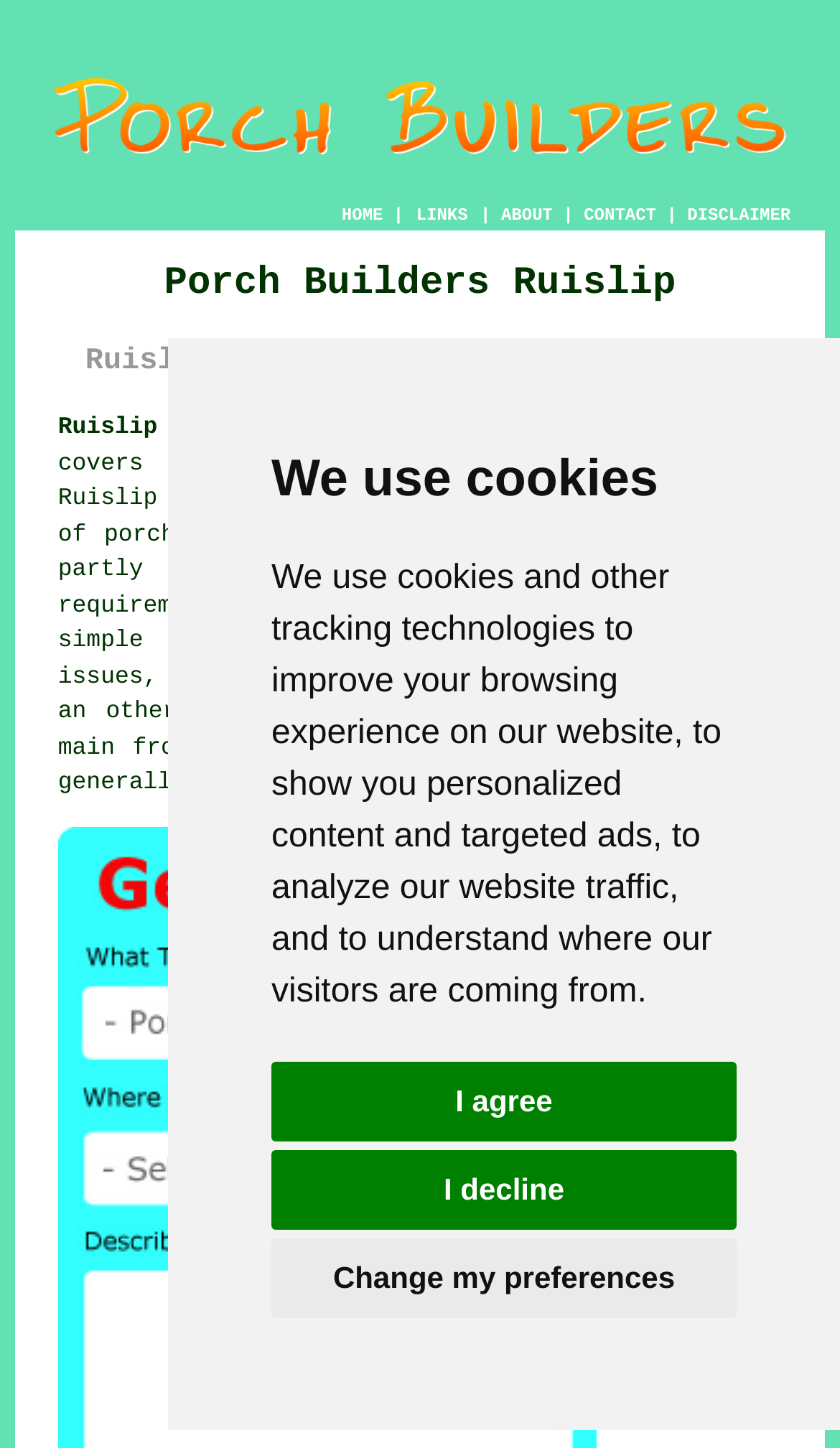Show the bounding box coordinates of the region that should be clicked to follow the instruction: "Click the porches link."

[0.124, 0.361, 0.242, 0.379]